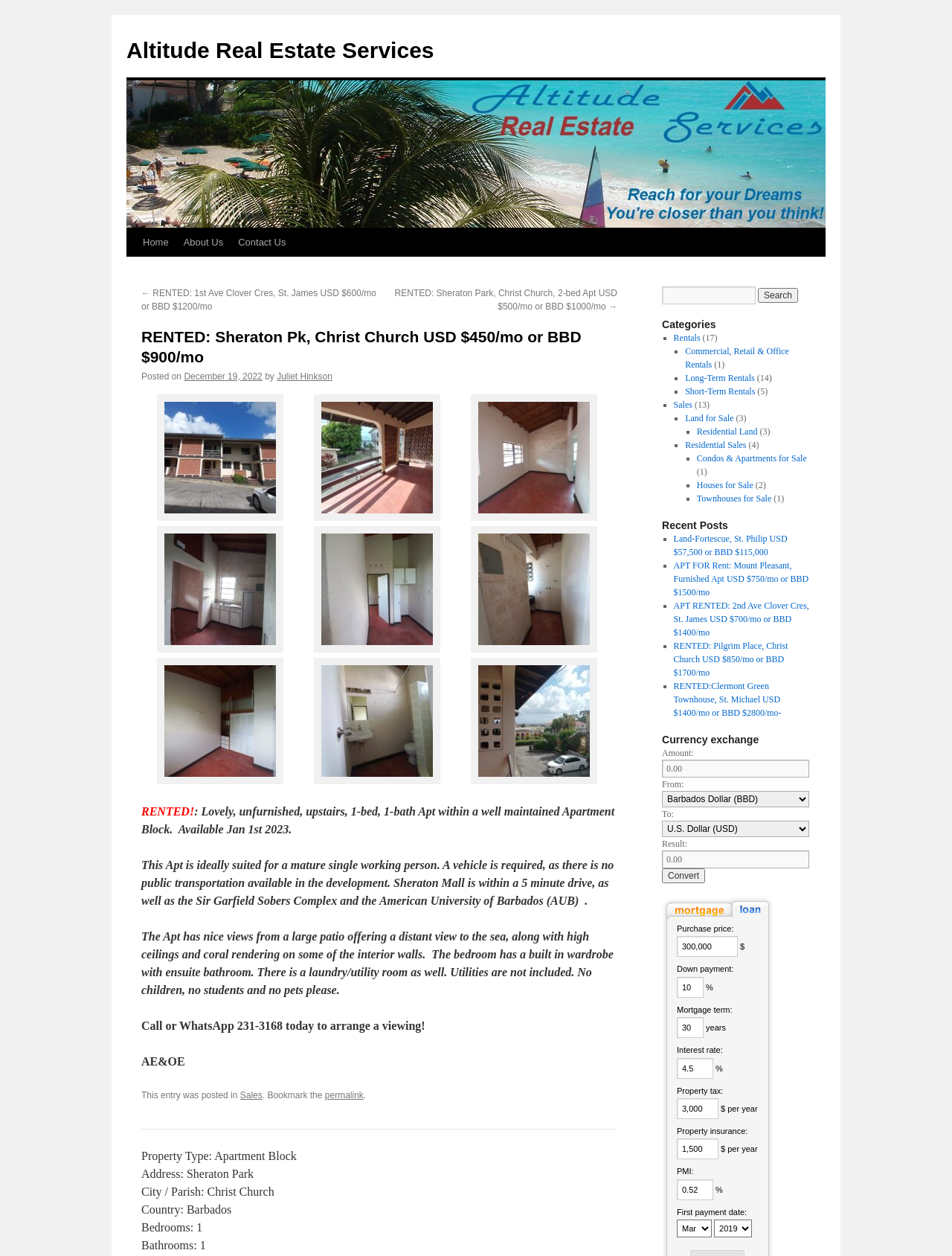Elaborate on the information and visuals displayed on the webpage.

This webpage is a property listing page for a rented apartment in Sheraton Park, Christ Church, Barbados. At the top of the page, there is a navigation menu with links to "Home", "About Us", and "Contact Us". Below the navigation menu, there are two links to navigate to previous and next property listings.

The main content of the page is divided into two sections. The left section contains the property details, including the title, description, and features. The title "RENTED: Sheraton Pk, Christ Church USD $450/mo or BBD $900/mo" is displayed prominently at the top. Below the title, there is a description of the property, including the location, amenities, and features. The description is divided into several paragraphs, with headings and bullet points to highlight the key features.

The right section of the page contains a sidebar with various links and information. At the top, there is a search bar with a textbox and a "Search" button. Below the search bar, there is a list of categories, including "Rentals", "Commercial, Retail & Office Rentals", "Long-Term Rentals", and "Short-Term Rentals", each with a number of listings in parentheses. There is also a link to "Sales" and "Land for Sale" categories.

Throughout the page, there are several links to other pages, including links to previous and next property listings, as well as links to categories and subcategories. The page also contains several static text elements, including headings, paragraphs, and labels, which provide additional information about the property and the website.